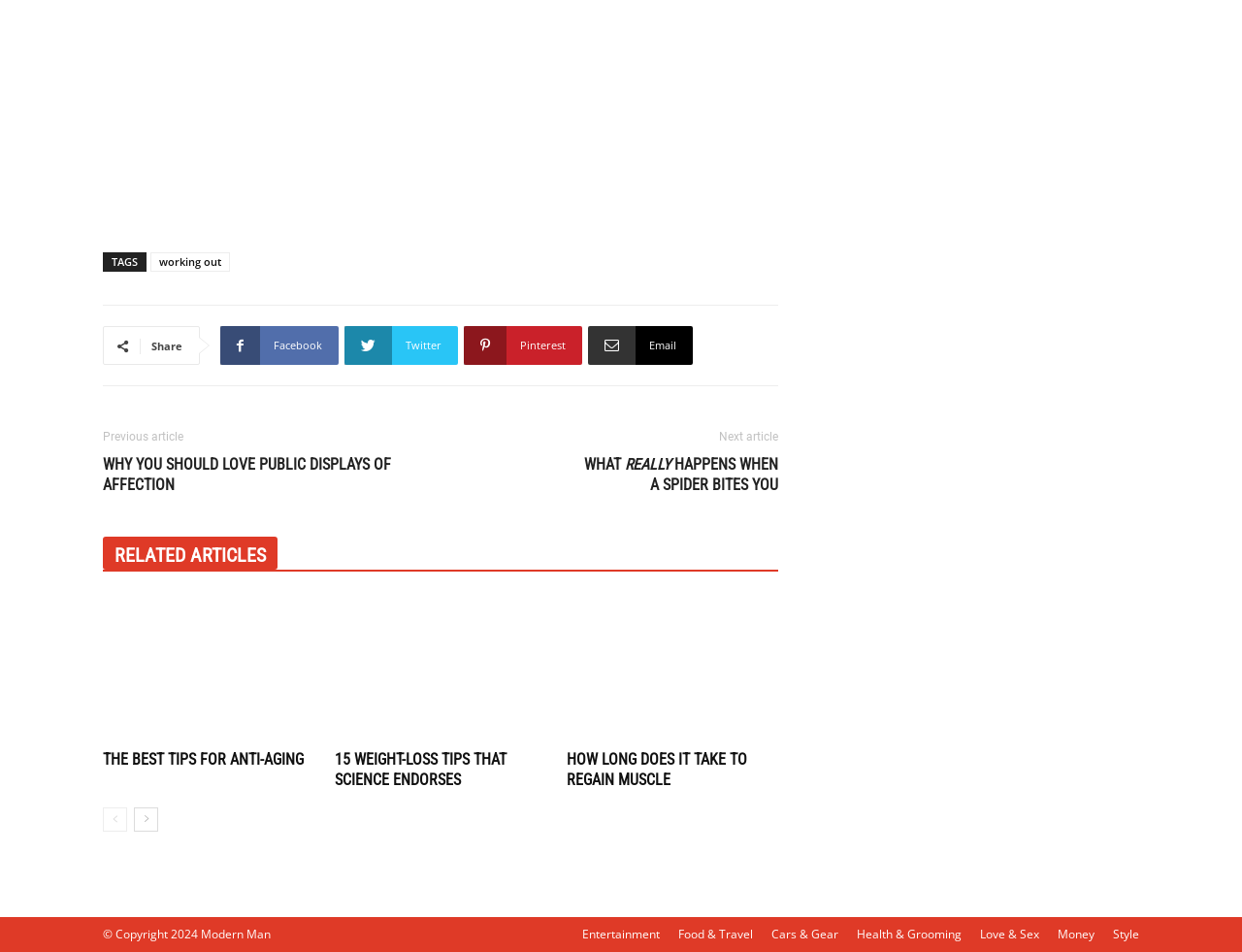Identify and provide the bounding box coordinates of the UI element described: "RELATED ARTICLES". The coordinates should be formatted as [left, top, right, bottom], with each number being a float between 0 and 1.

[0.083, 0.564, 0.223, 0.598]